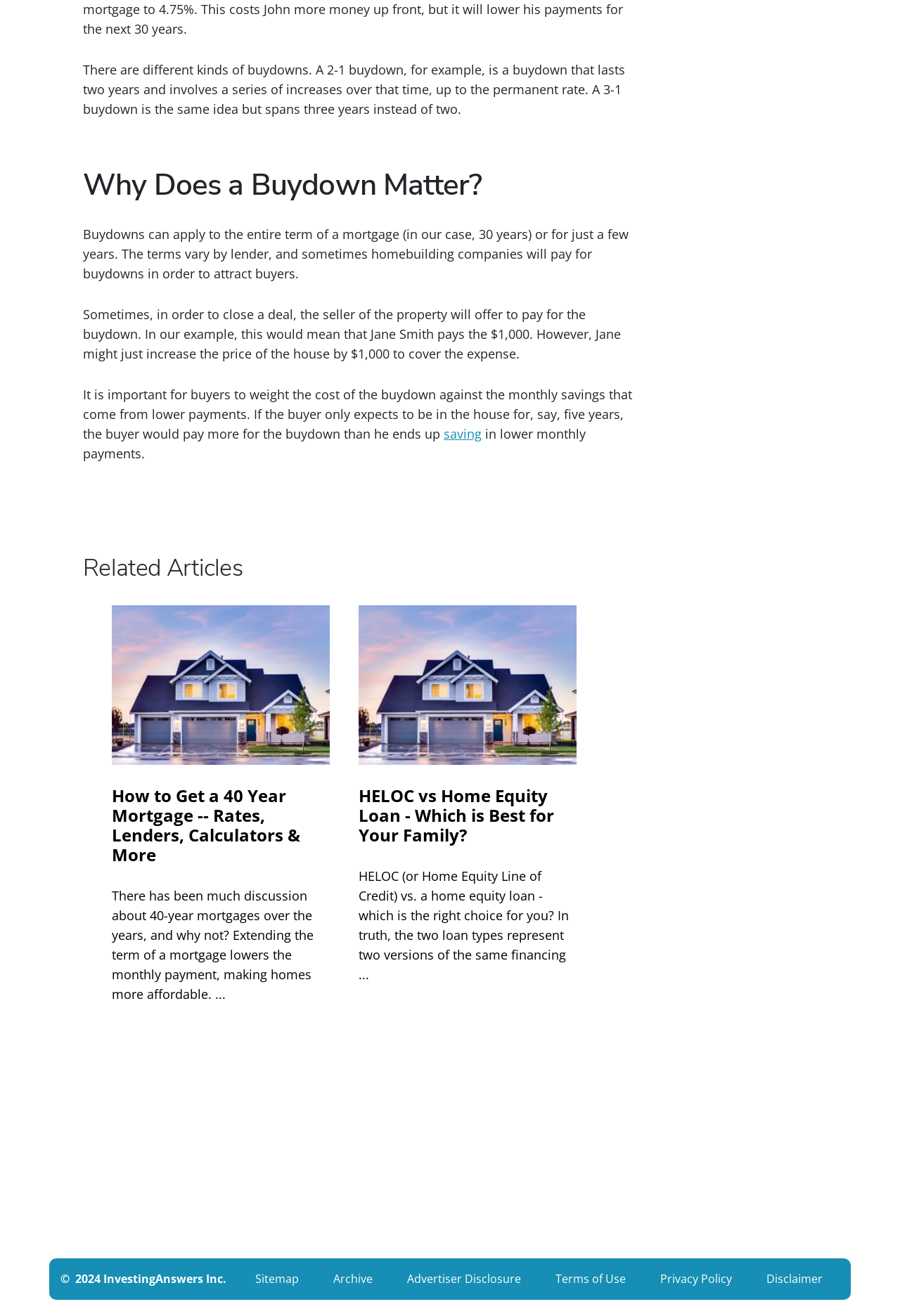Given the element description Privacy Policy, predict the bounding box coordinates for the UI element in the webpage screenshot. The format should be (top-left x, top-left y, bottom-right x, bottom-right y), and the values should be between 0 and 1.

[0.732, 0.965, 0.812, 0.98]